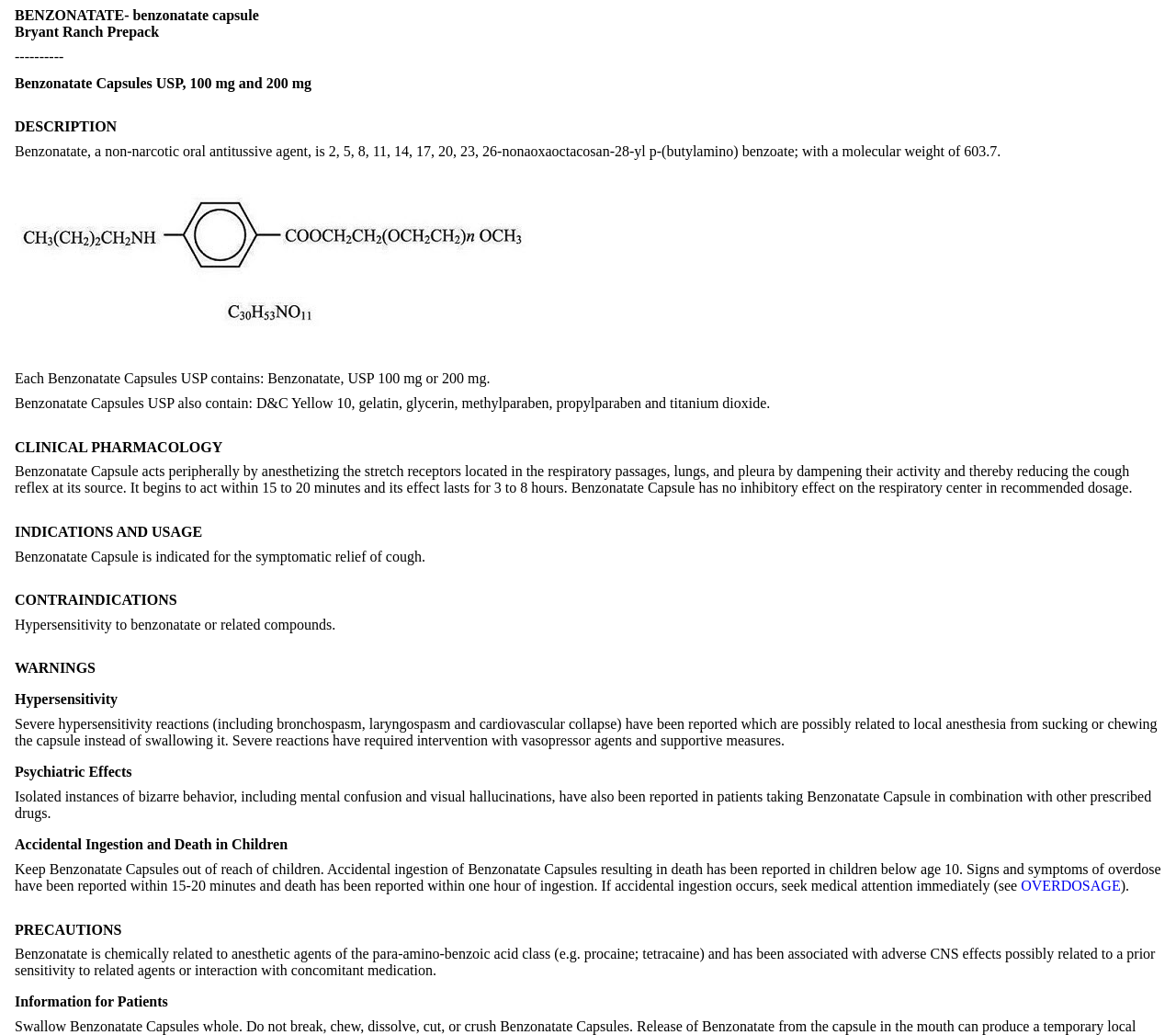Answer succinctly with a single word or phrase:
What is the molecular weight of Benzonatate?

603.7